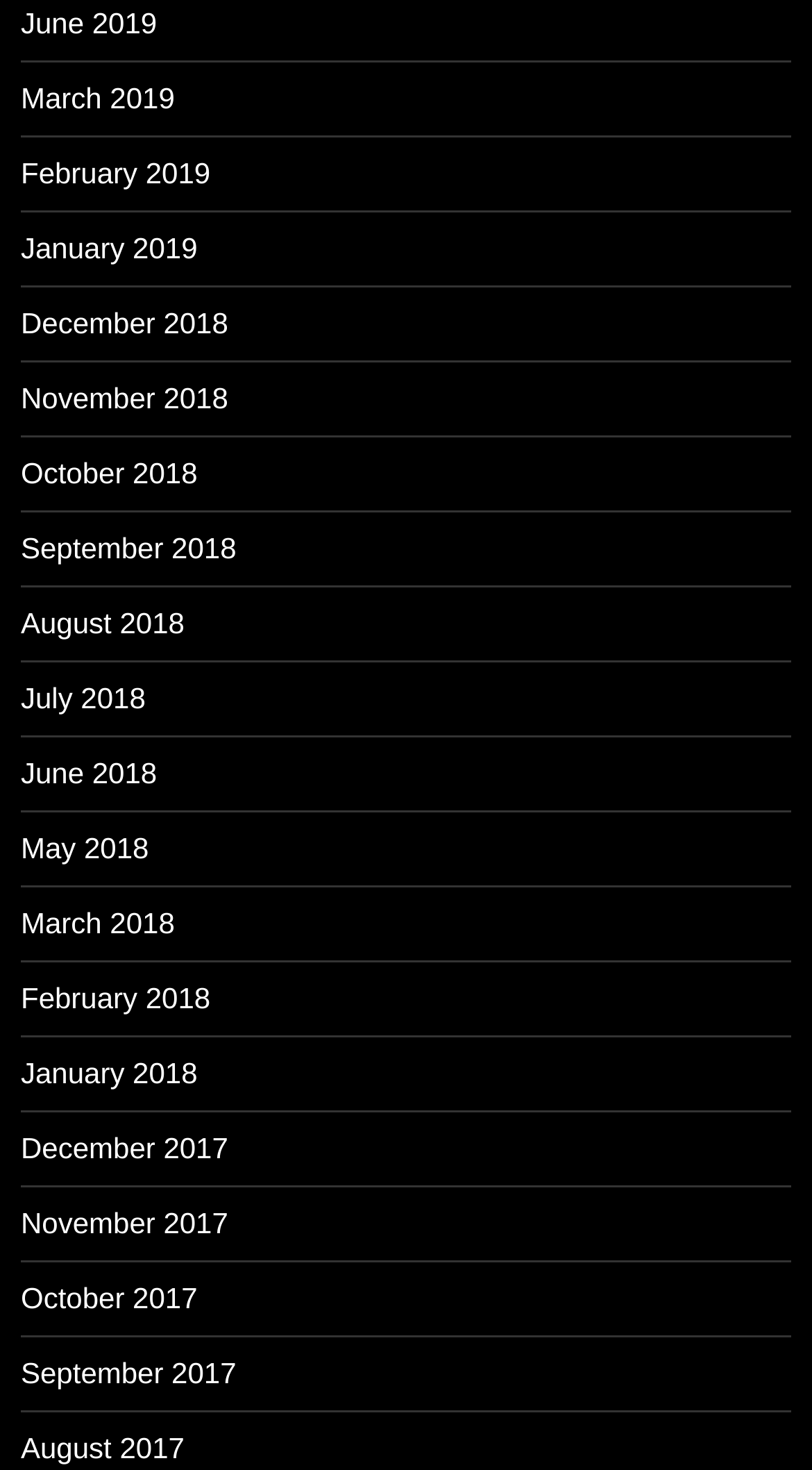Determine the bounding box coordinates of the region that needs to be clicked to achieve the task: "view June 2019".

[0.026, 0.005, 0.193, 0.027]